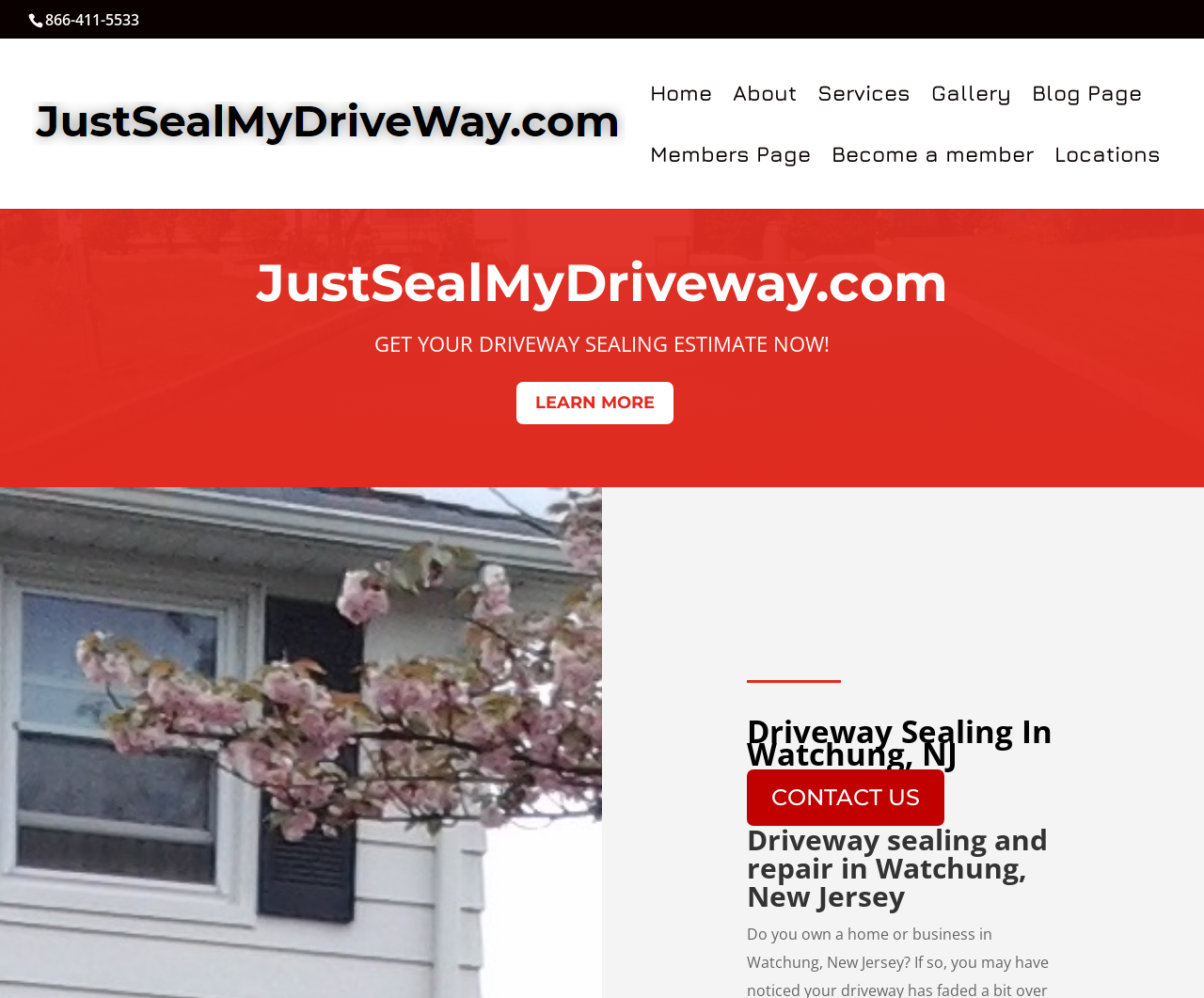For the element described, predict the bounding box coordinates as (top-left x, top-left y, bottom-right x, bottom-right y). All values should be between 0 and 1. Element description: Services

[0.679, 0.087, 0.756, 0.148]